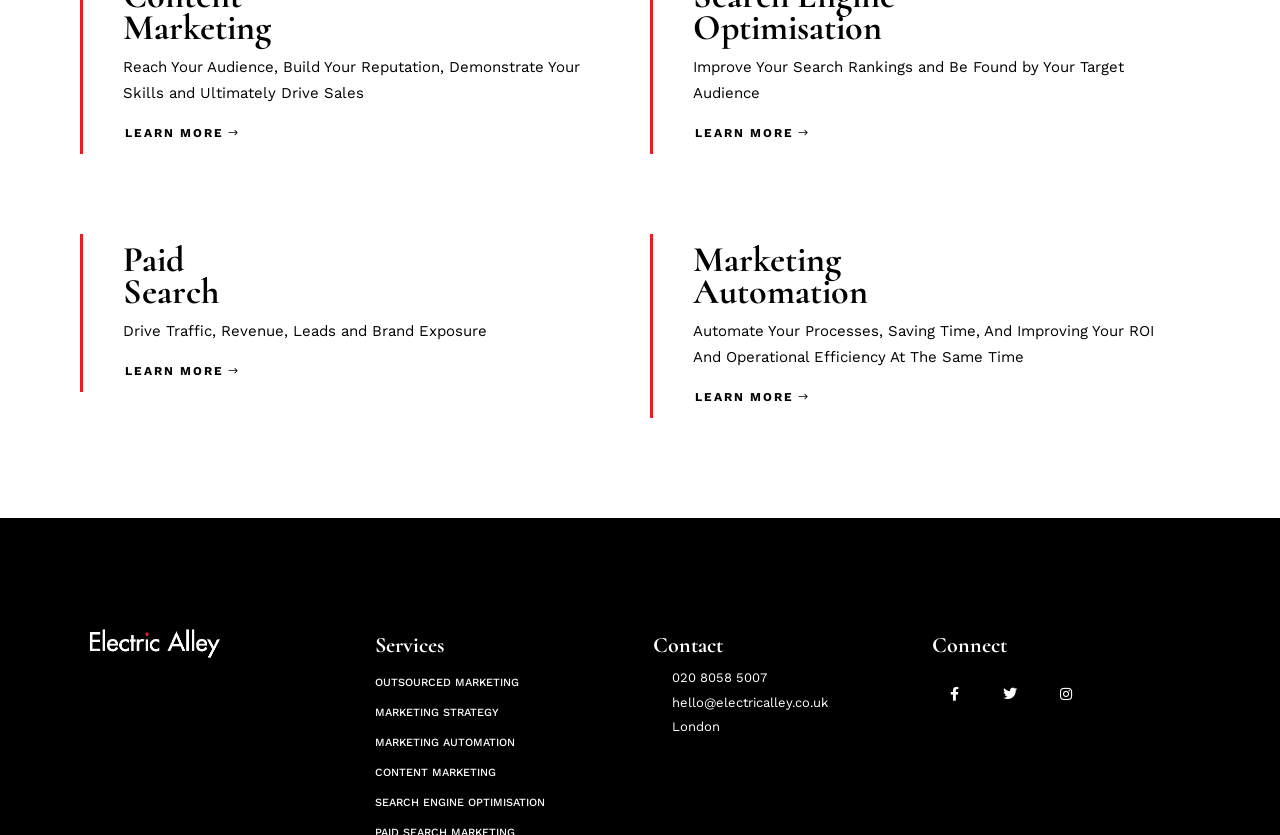Determine the bounding box coordinates for the clickable element to execute this instruction: "follow Baby Steps on Instagram". Provide the coordinates as four float numbers between 0 and 1, i.e., [left, top, right, bottom].

None